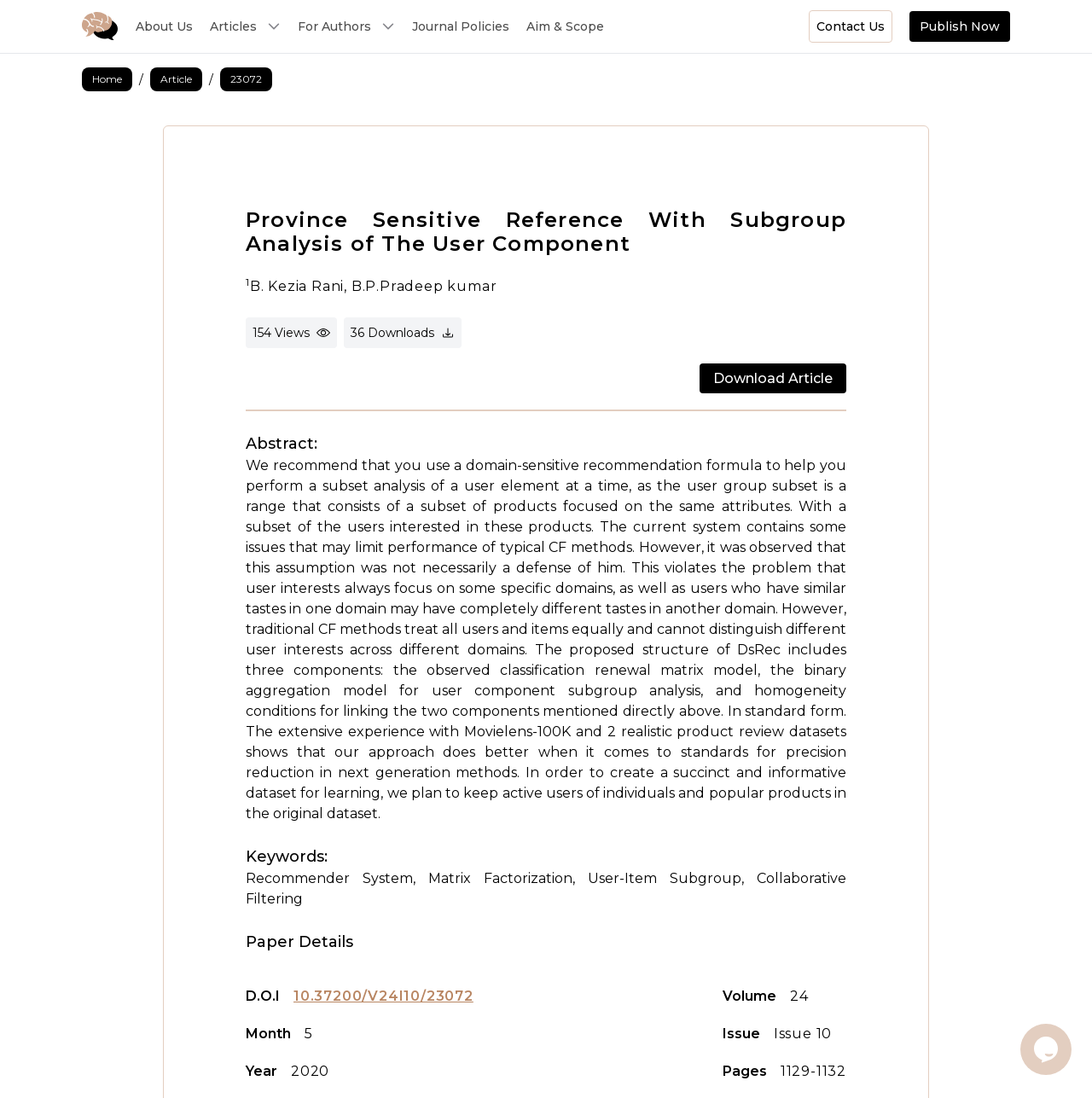Locate the bounding box coordinates of the clickable area to execute the instruction: "Click the 'Contact Us' link". Provide the coordinates as four float numbers between 0 and 1, represented as [left, top, right, bottom].

[0.741, 0.009, 0.817, 0.039]